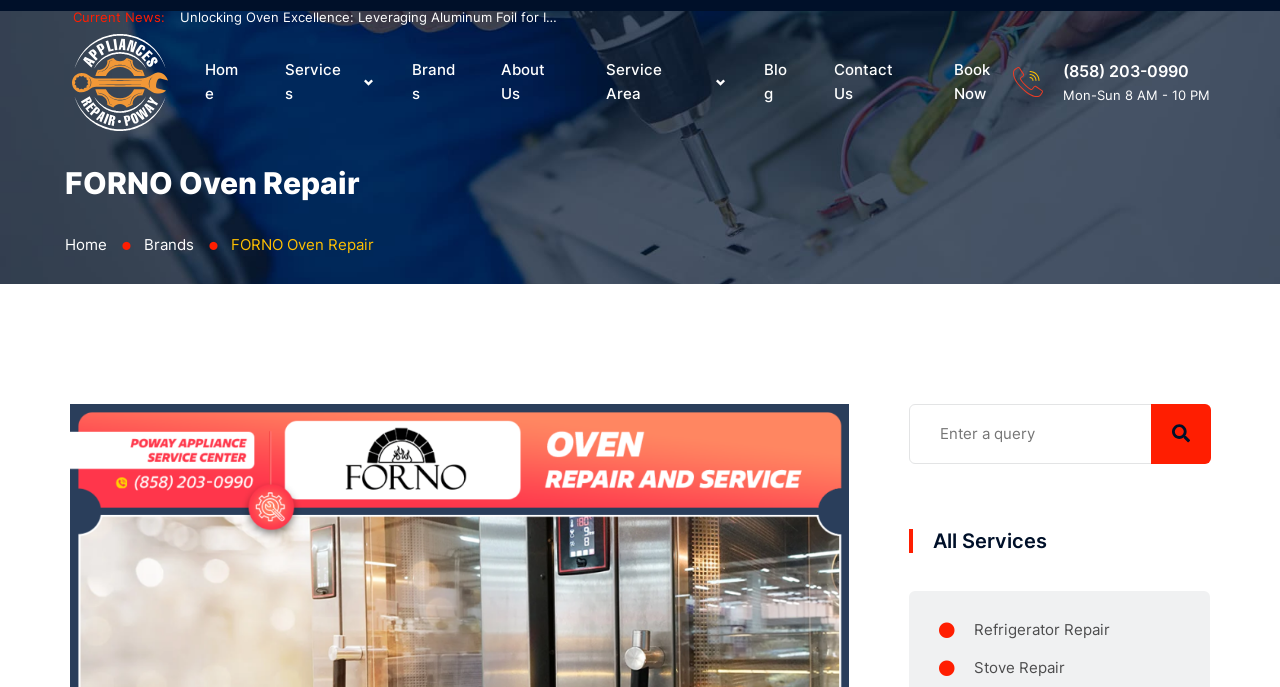Show me the bounding box coordinates of the clickable region to achieve the task as per the instruction: "Book a service now".

[0.734, 0.062, 0.813, 0.177]